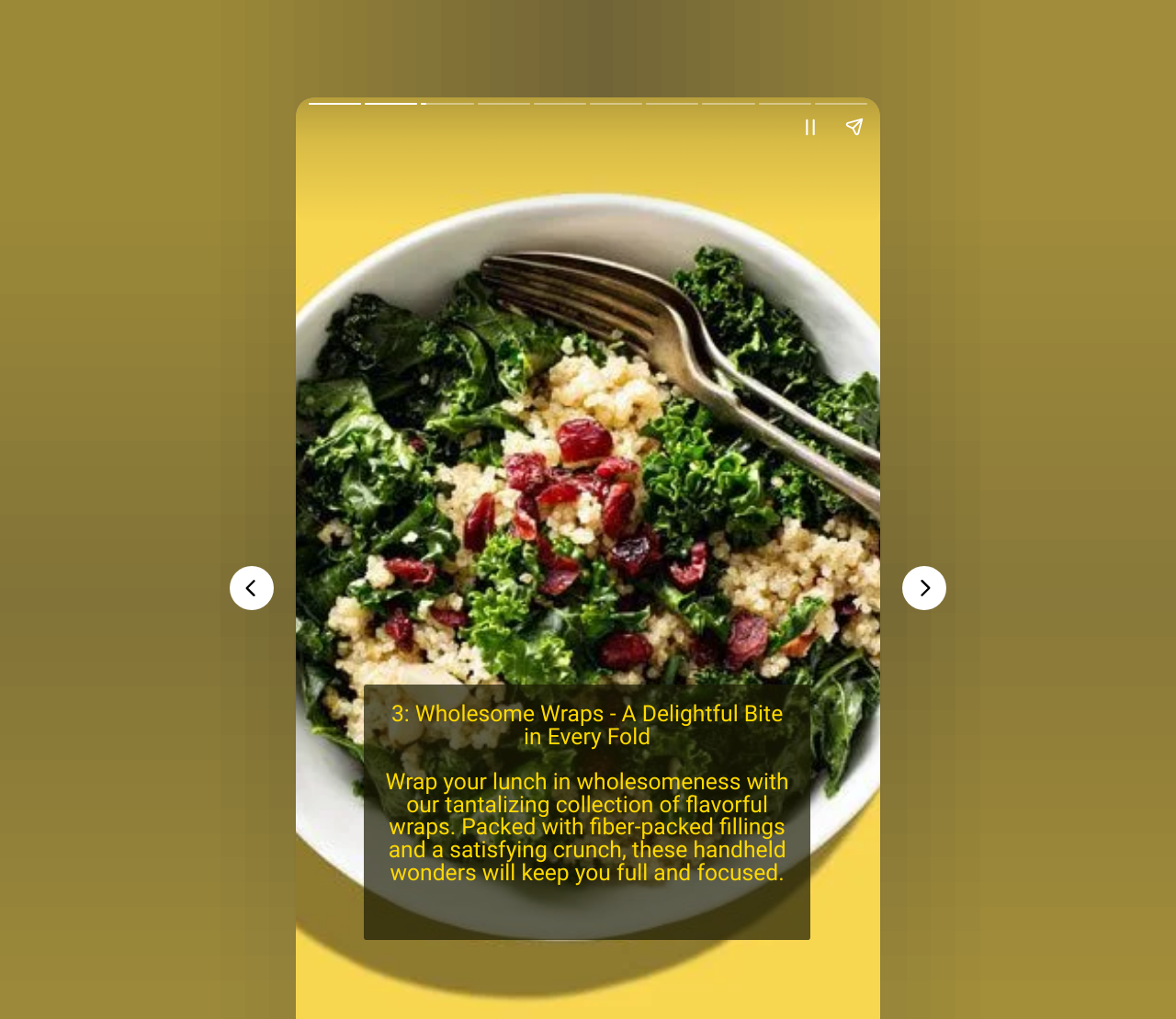How many buttons are on the webpage?
Using the visual information, reply with a single word or short phrase.

5